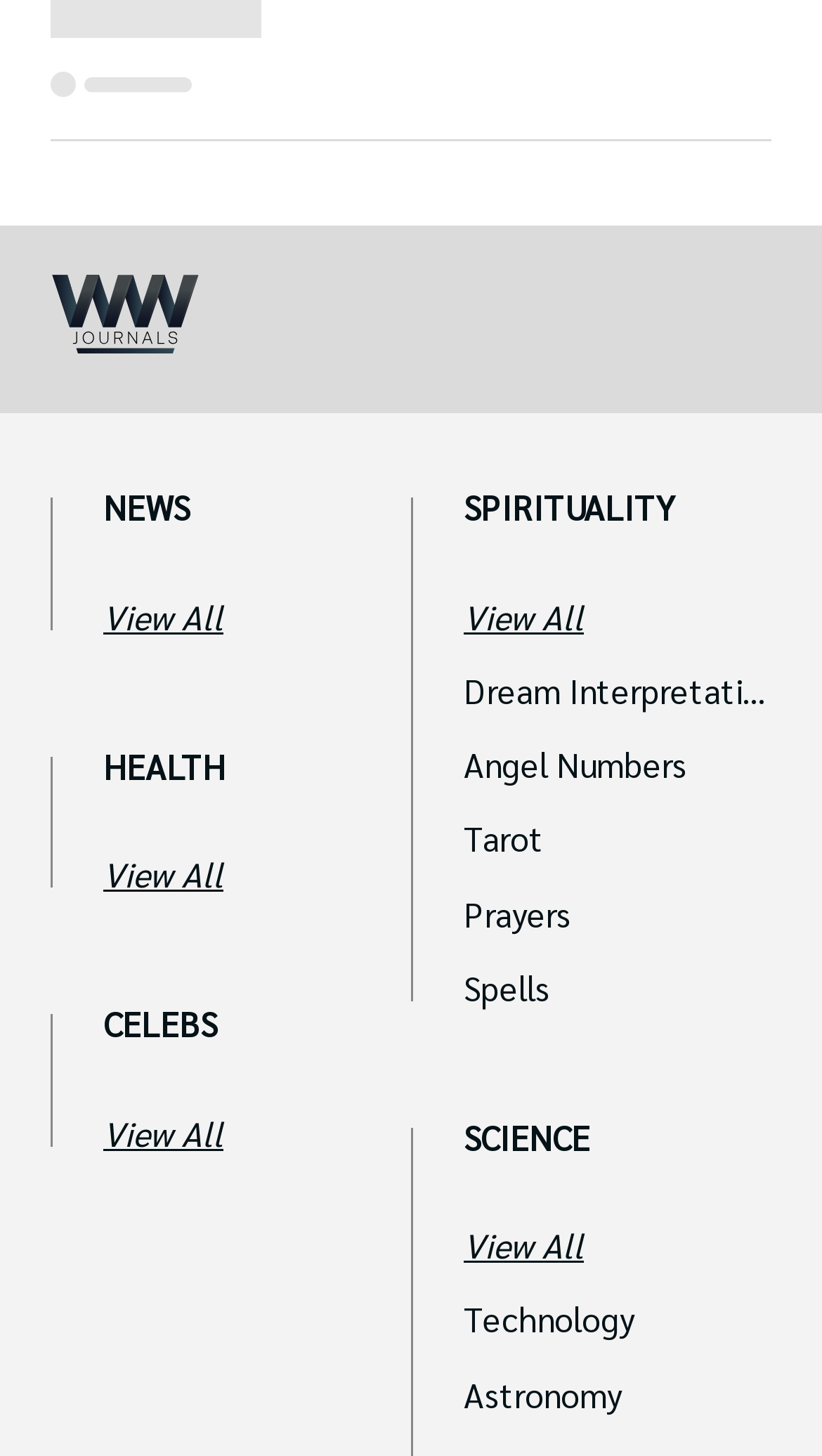Based on the image, provide a detailed response to the question:
What are the main categories on this website?

By analyzing the links on the webpage, I found that the main categories are NEWS, HEALTH, CELEBS, SPIRITUALITY, and SCIENCE, which are displayed horizontally on the webpage.